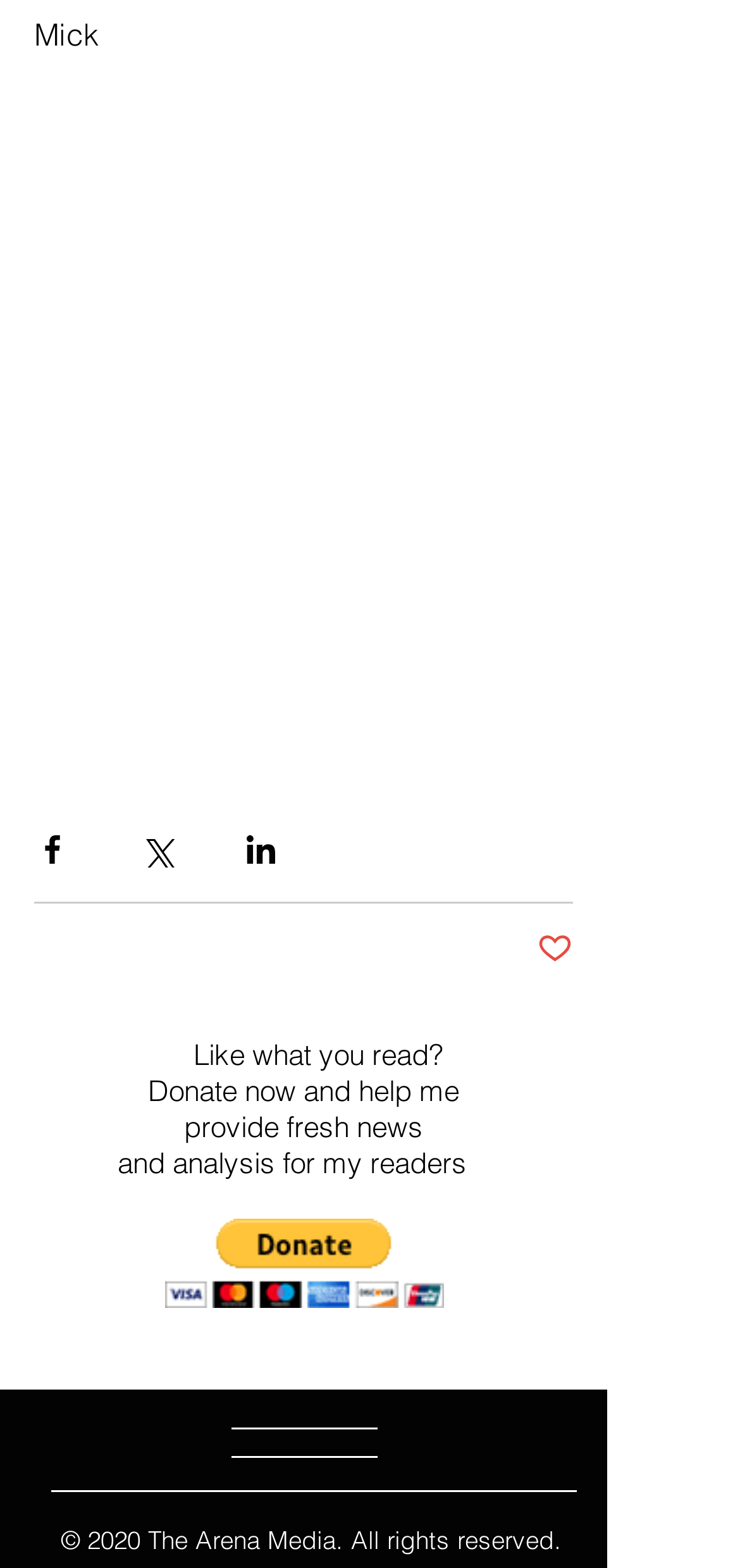Based on the provided description, "aria-label="Share via Facebook"", find the bounding box of the corresponding UI element in the screenshot.

[0.046, 0.531, 0.095, 0.554]